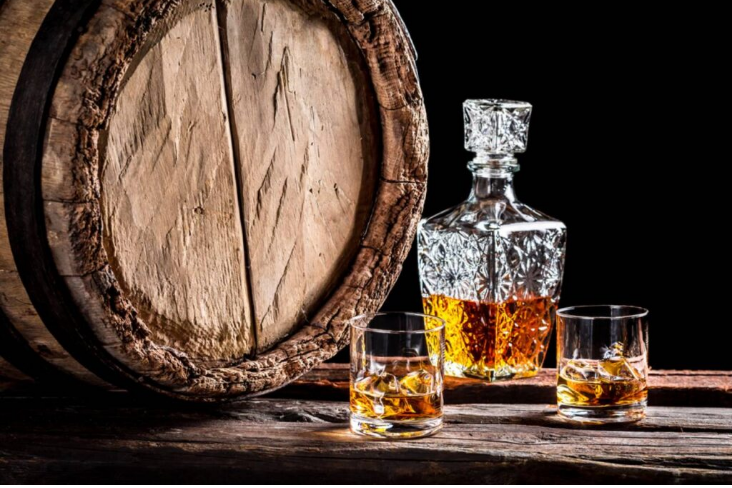Provide a comprehensive description of the image.

The image features a beautifully arranged whiskey display, showcasing the essence of cask strength. Prominently featured is a polished crystal decanter filled with rich, amber whiskey, reflecting the warm hues of the room. Two short glasses sit beside it, each containing whiskey on the rocks, their smooth surfaces mirroring the decanter's fine details. Behind them, a rustic wooden barrel adds an authentic touch, symbolizing the aging process and craftsmanship involved in whiskey production. The deep black background accentuates the warm colors and textures, creating a sophisticated and inviting atmosphere reminiscent of a distillery or a cozy bar setting, emphasizing the allure of cask-strength whiskey—unadulterated and potent, embodying the full flavor profile derived from the barrel.